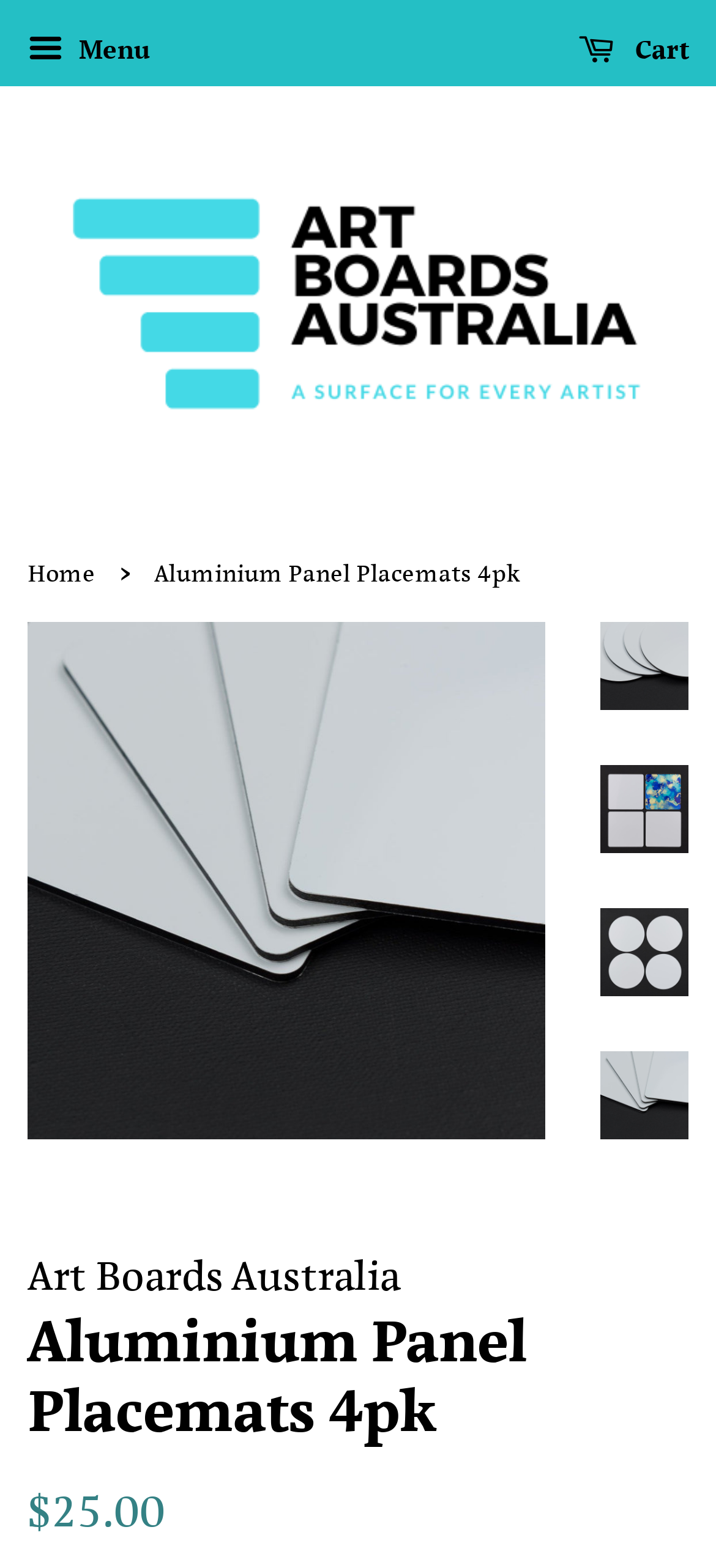Give a one-word or one-phrase response to the question:
What is the shape of the placemats?

Square and Round